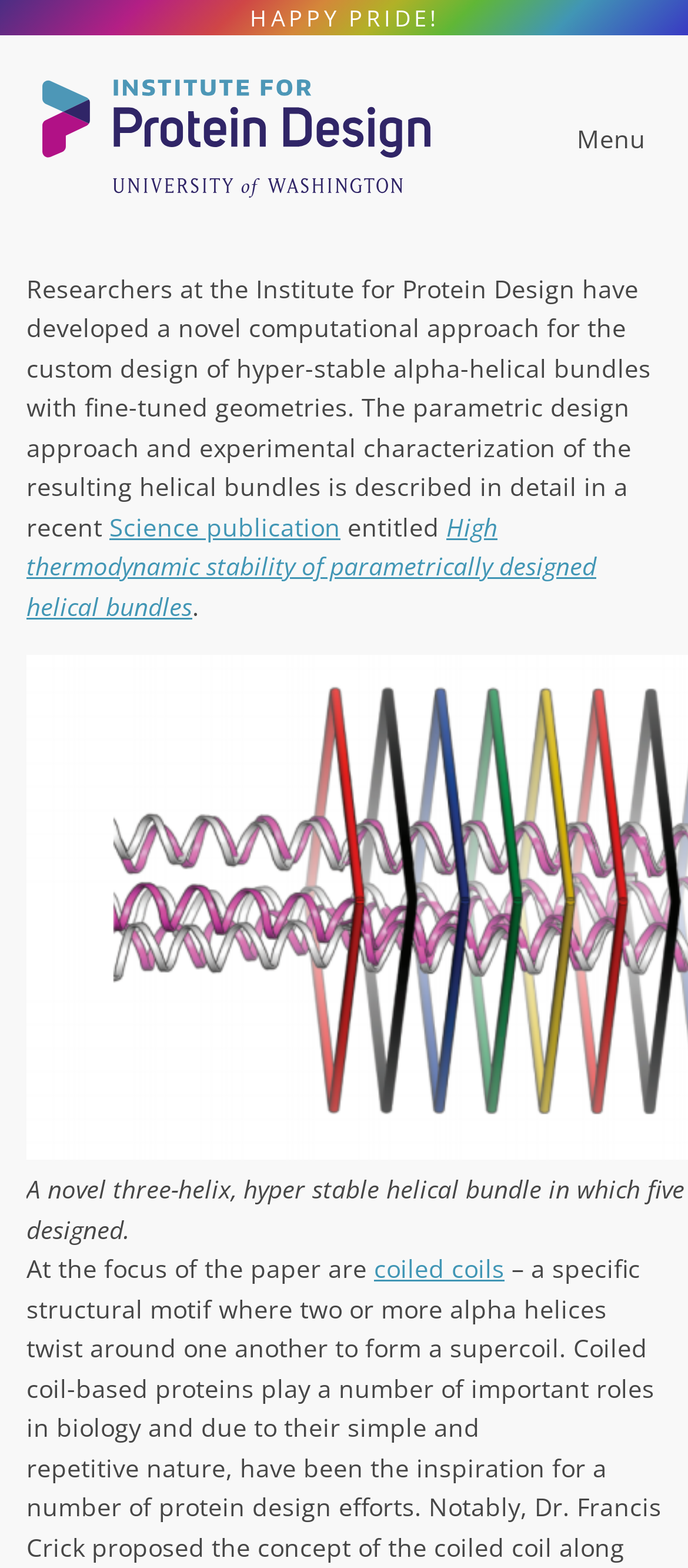Look at the image and give a detailed response to the following question: What is the focus of the paper?

The webpage states that 'At the focus of the paper are coiled coils', indicating that the focus of the paper is on coiled coils.